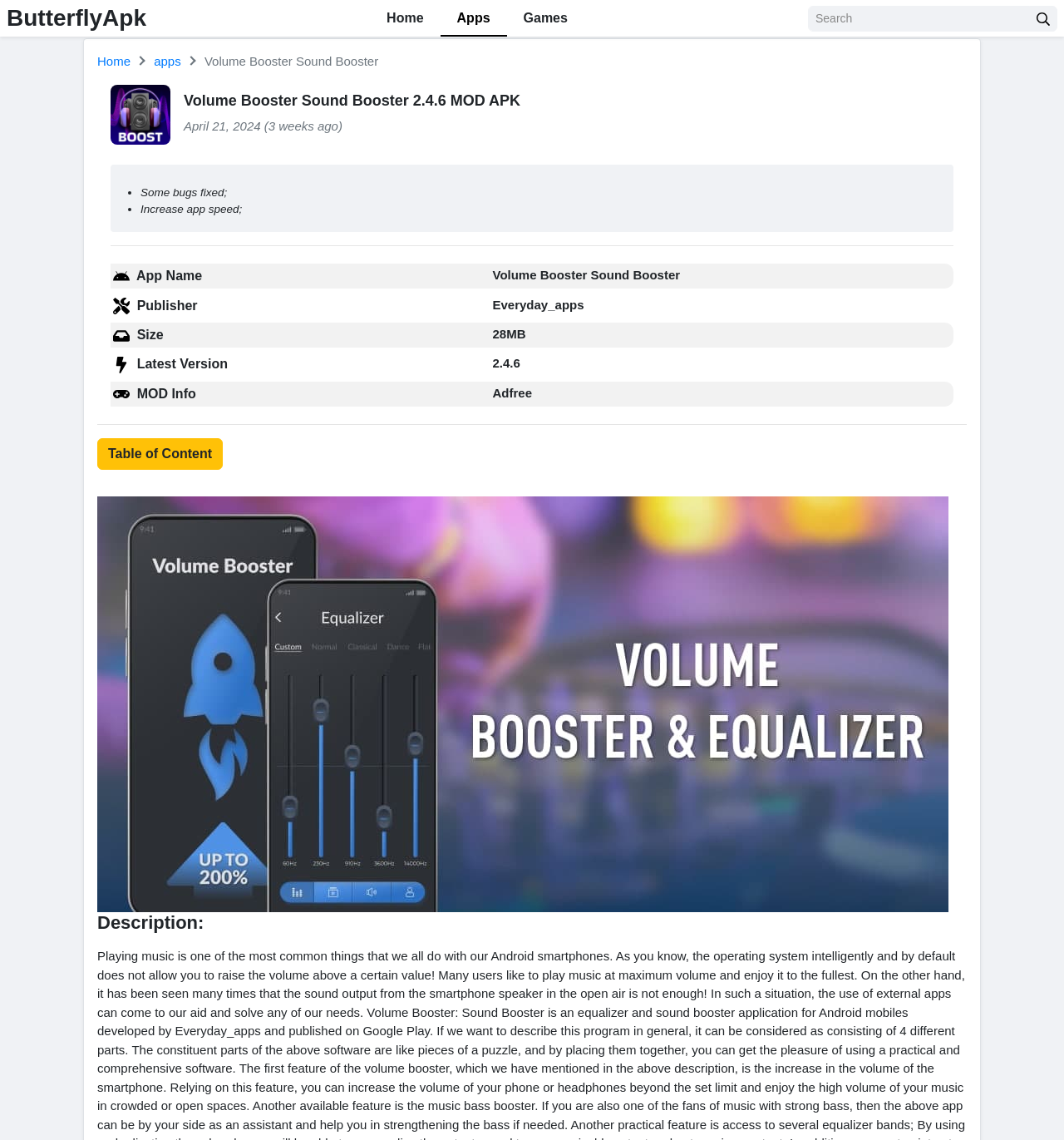Locate the bounding box for the described UI element: "name="s" placeholder="Search"". Ensure the coordinates are four float numbers between 0 and 1, formatted as [left, top, right, bottom].

[0.759, 0.005, 0.968, 0.027]